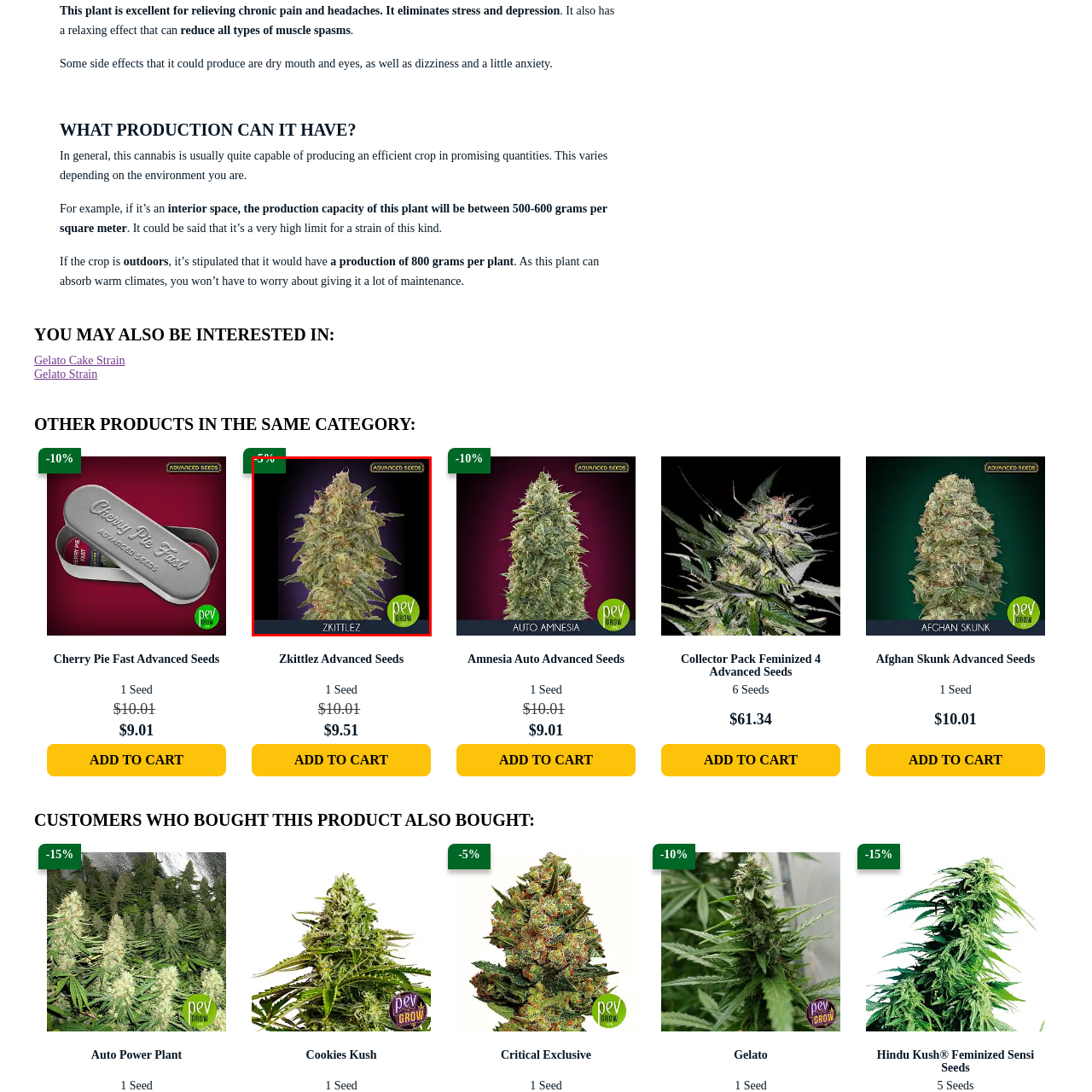What is the discount percentage on the product?
Study the image within the red bounding box and deliver a detailed answer.

The discount percentage is visible on the label in the image, which indicates a 5% discount on the product.